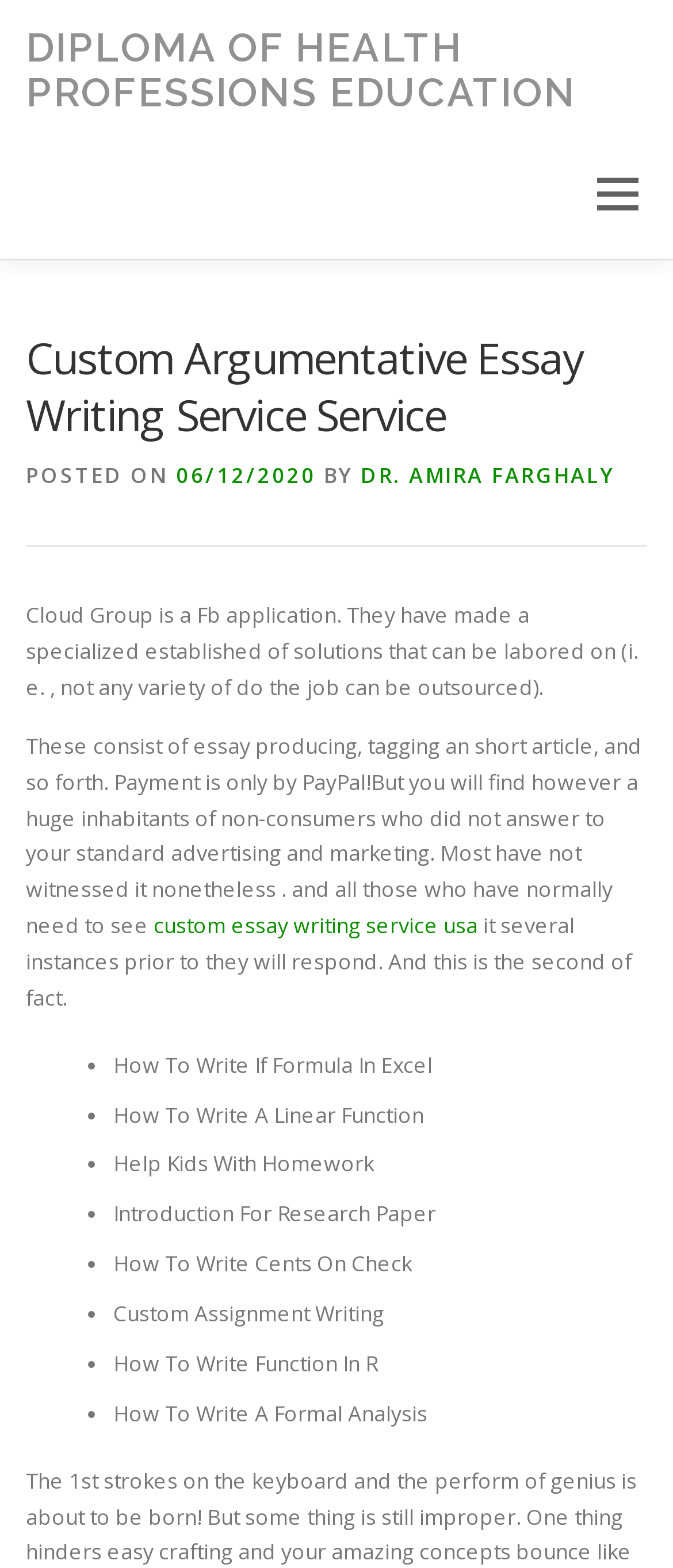What is the name of the diploma program?
Please provide a comprehensive and detailed answer to the question.

The name of the diploma program can be inferred from the link 'DIPLOMA OF HEALTH PROFESSIONS EDUCATION' which is located at the top of the webpage, indicating that the webpage is related to this diploma program.